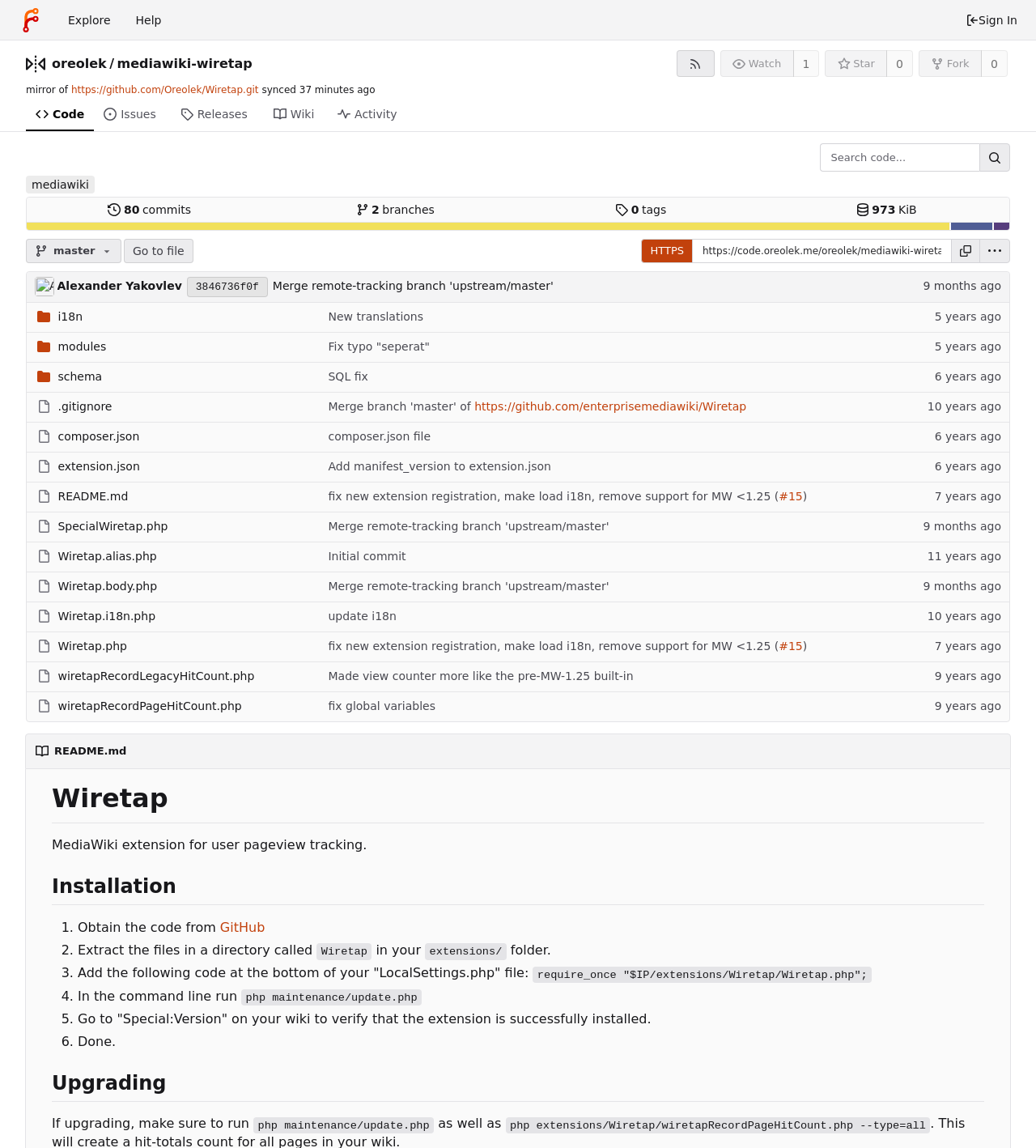Locate the coordinates of the bounding box for the clickable region that fulfills this instruction: "Go to file".

[0.12, 0.208, 0.186, 0.229]